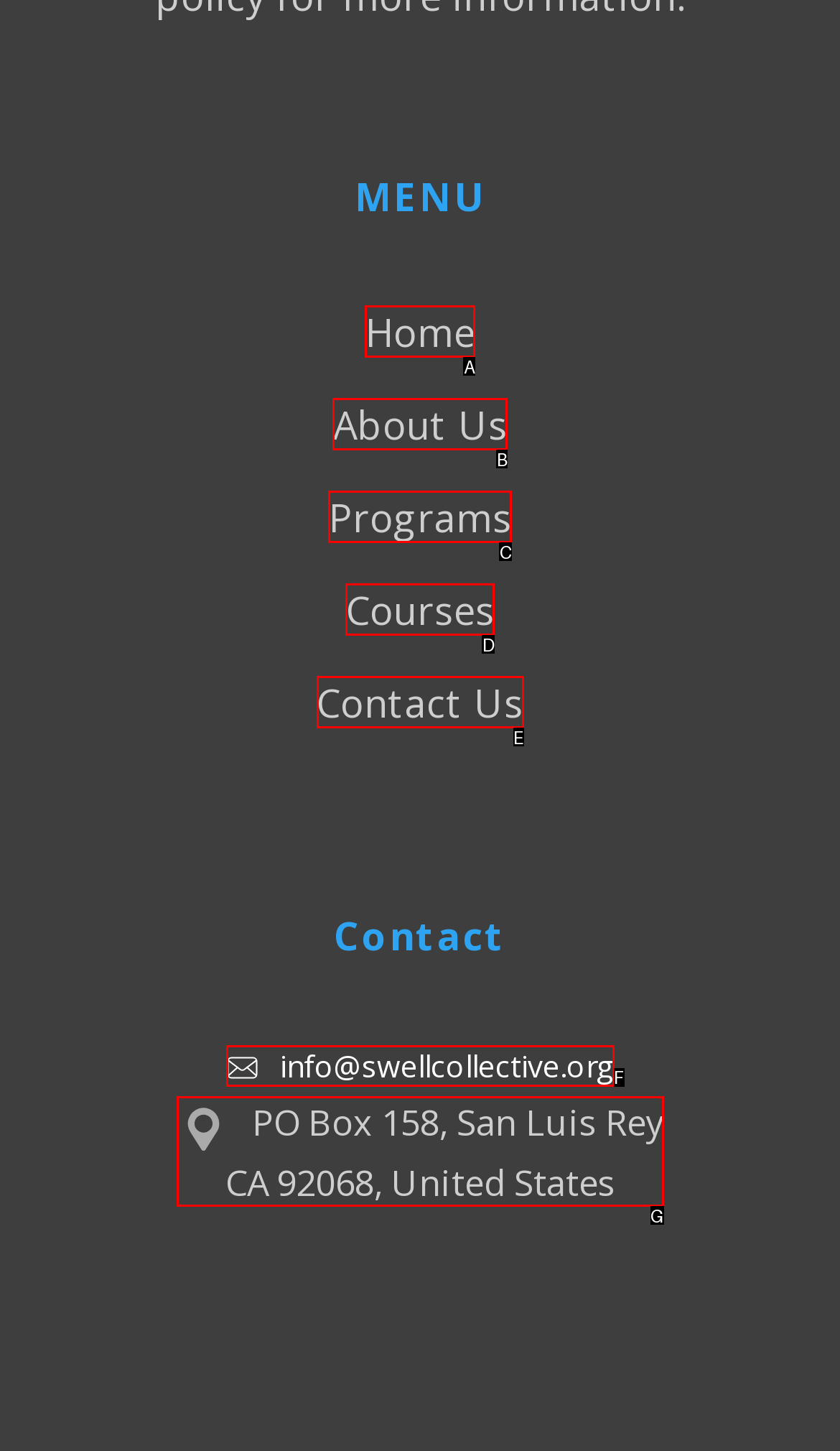Select the option that matches this description: About Us
Answer by giving the letter of the chosen option.

B